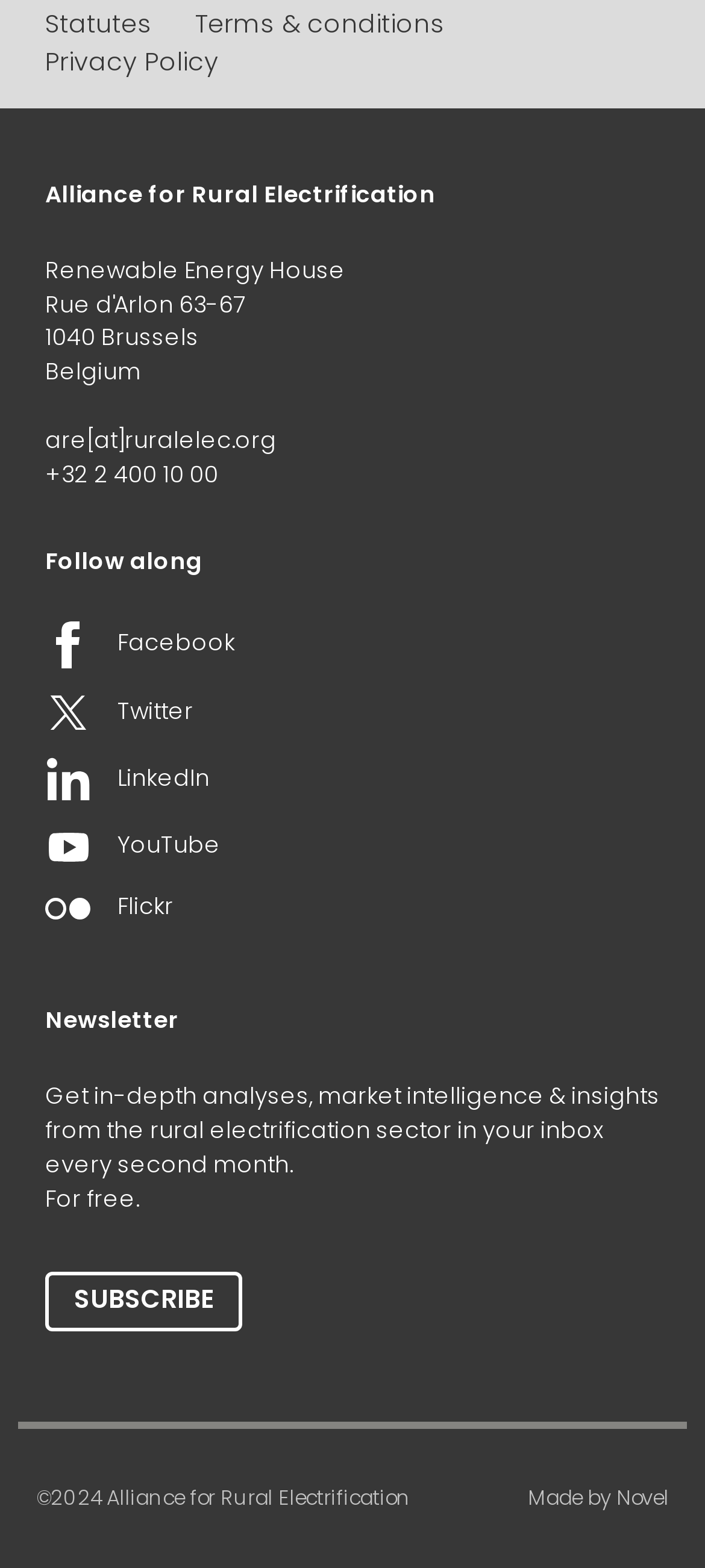Identify the bounding box coordinates of the specific part of the webpage to click to complete this instruction: "Visit the Terms & conditions page".

[0.277, 0.003, 0.631, 0.026]